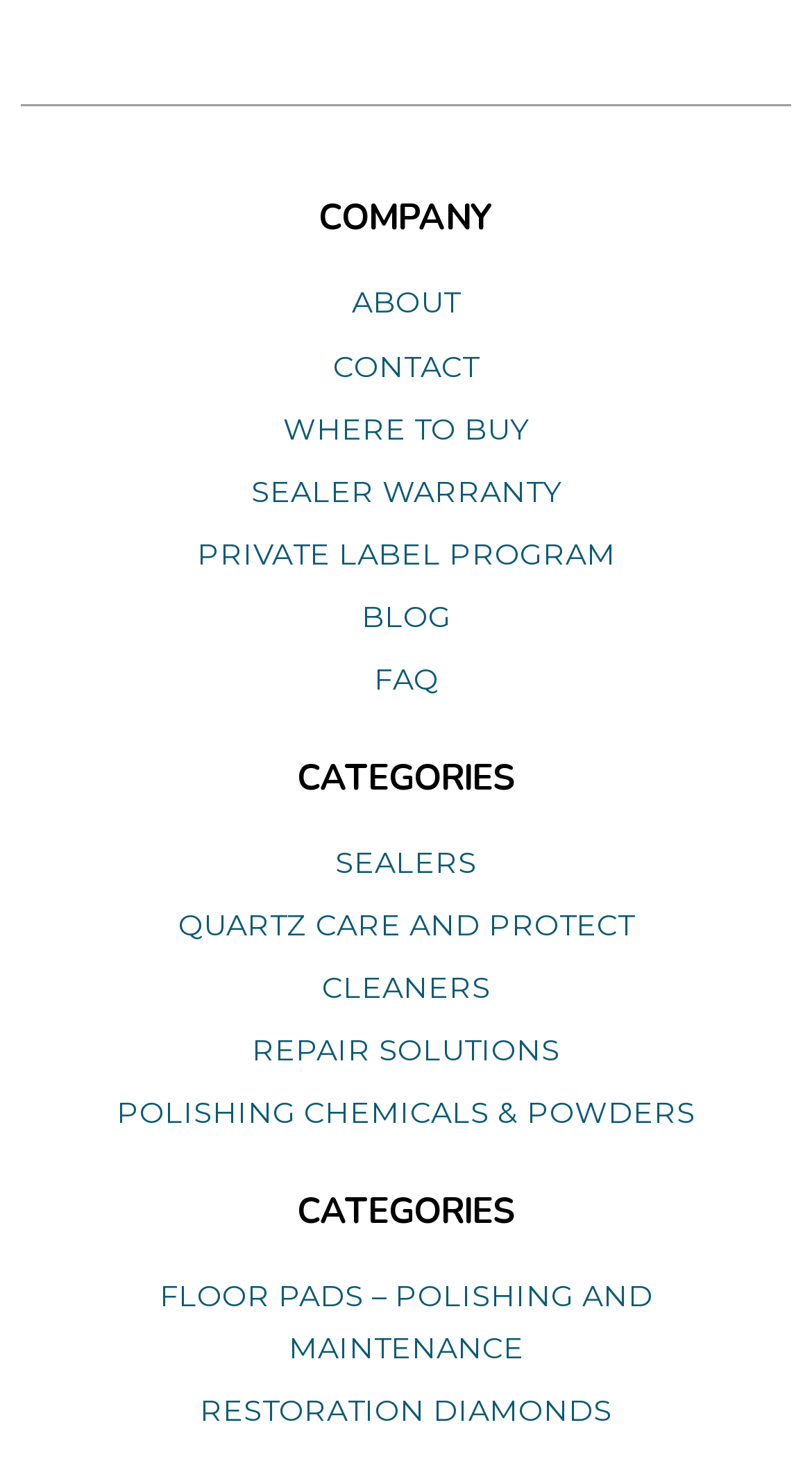Identify the bounding box coordinates of the clickable region to carry out the given instruction: "Toggle the menu".

None